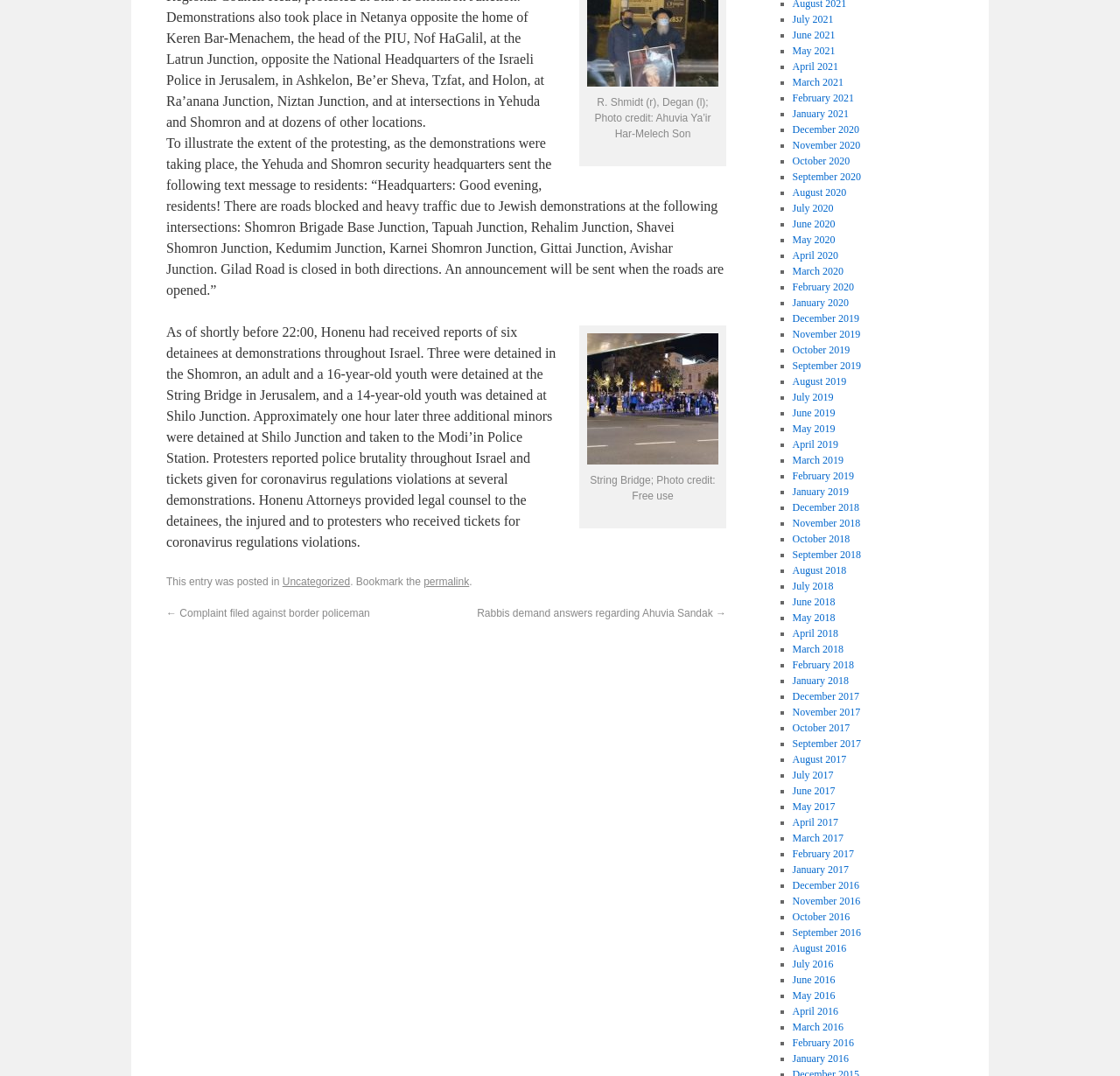Determine the coordinates of the bounding box that should be clicked to complete the instruction: "Browse the archives for July 2021". The coordinates should be represented by four float numbers between 0 and 1: [left, top, right, bottom].

[0.707, 0.012, 0.744, 0.024]